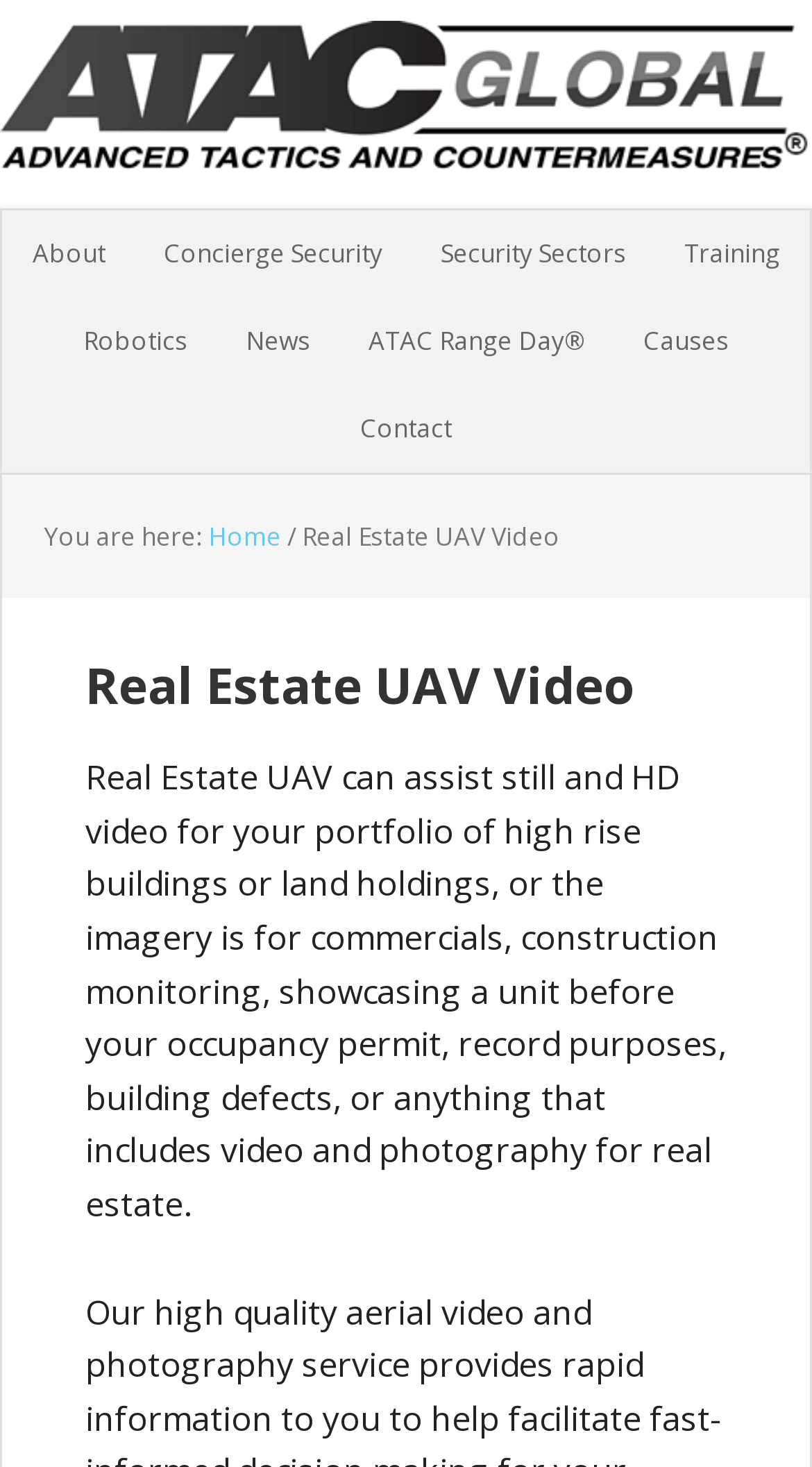Select the bounding box coordinates of the element I need to click to carry out the following instruction: "explore robotics".

[0.072, 0.203, 0.262, 0.263]